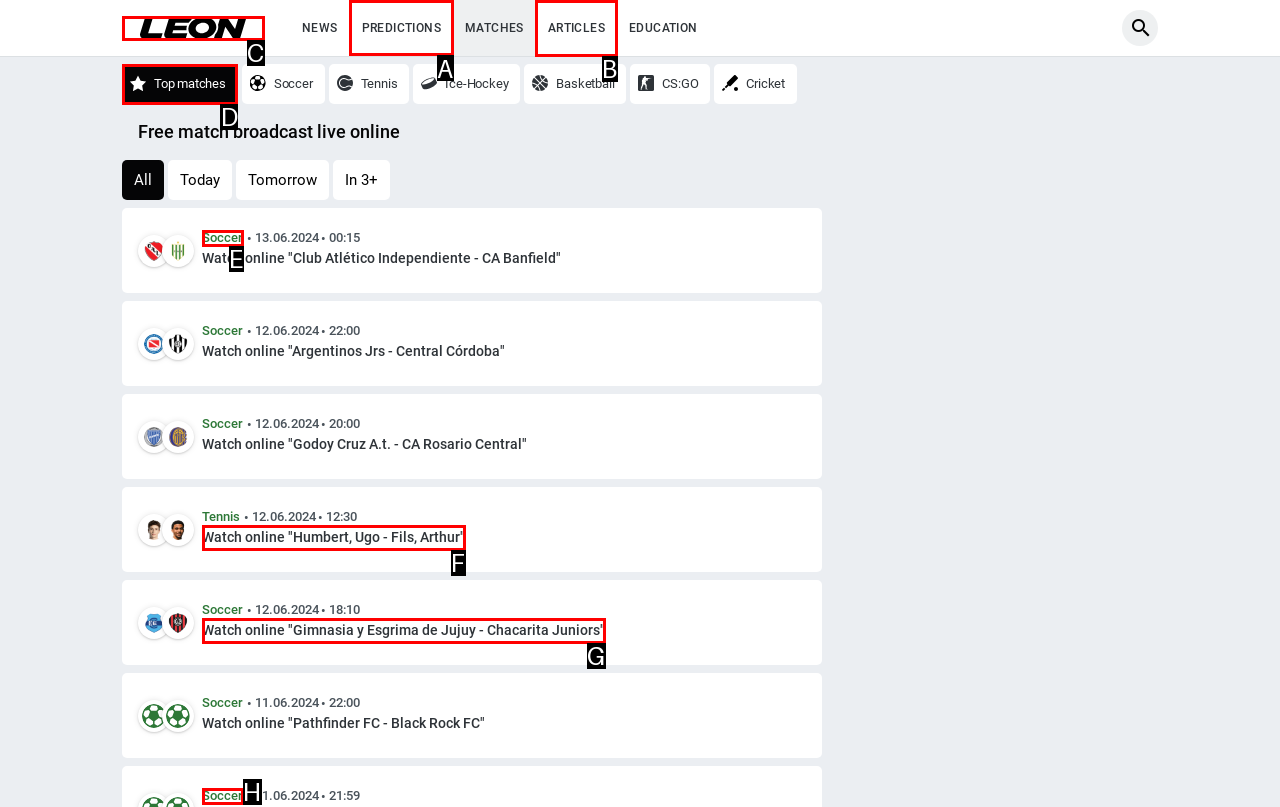Pick the option that should be clicked to perform the following task: Click on PREDICTIONS
Answer with the letter of the selected option from the available choices.

A